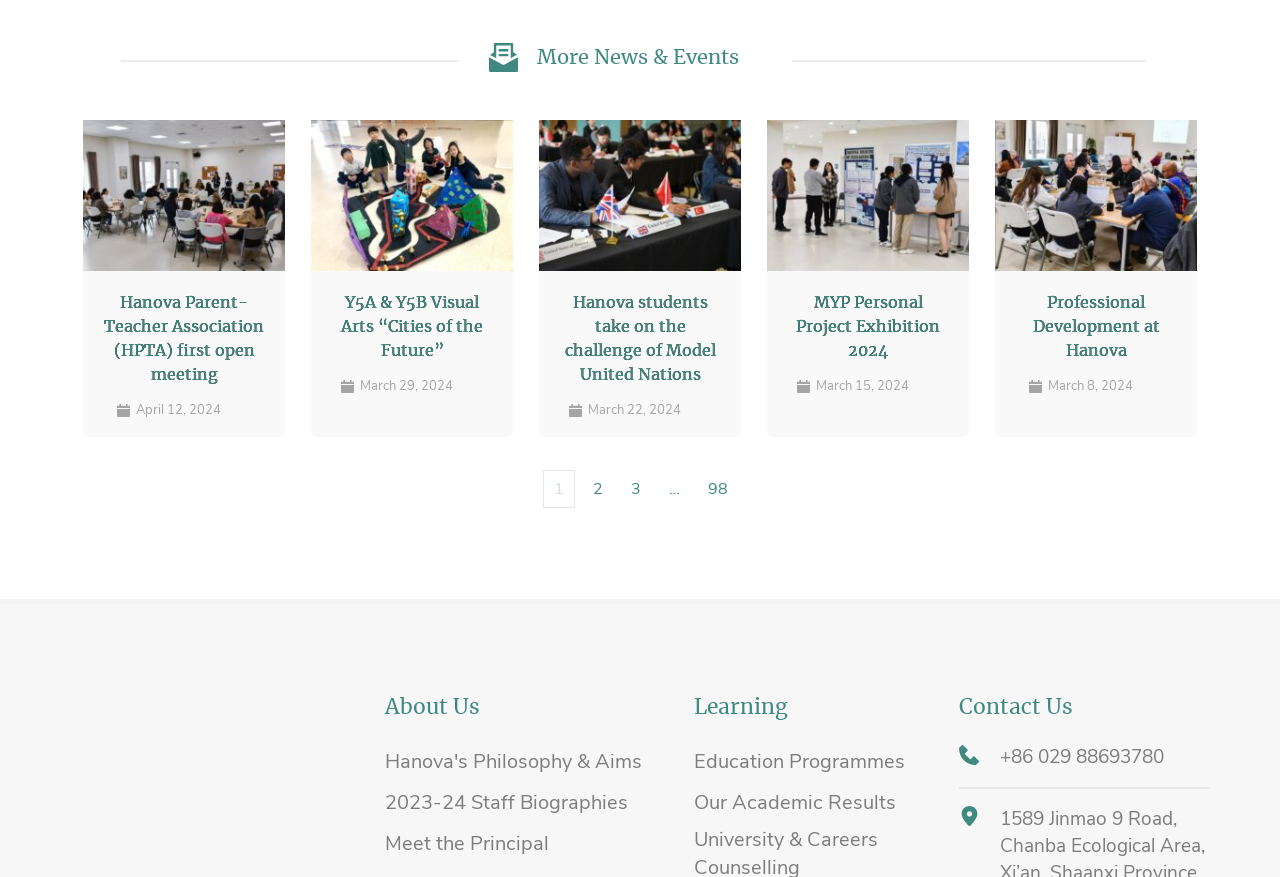Determine the bounding box coordinates of the region to click in order to accomplish the following instruction: "Go to the About Us page". Provide the coordinates as four float numbers between 0 and 1, specifically [left, top, right, bottom].

[0.301, 0.795, 0.375, 0.819]